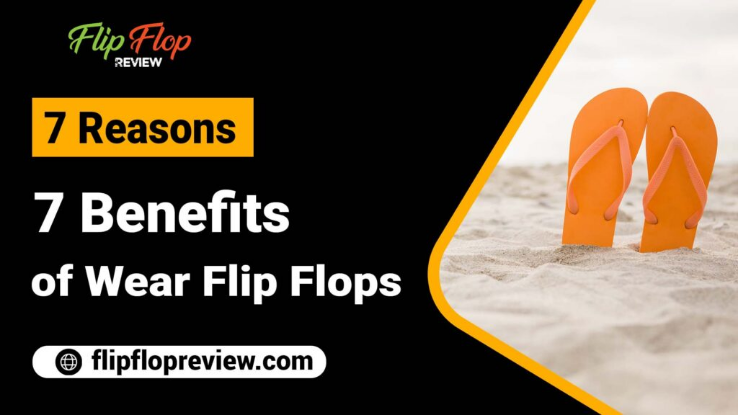What is the URL of the website?
Carefully examine the image and provide a detailed answer to the question.

The website's URL, 'flipflopreview.com', is neatly positioned at the bottom of the graphic, inviting viewers to explore more, which indicates that the URL of the website is 'flipflopreview.com'.